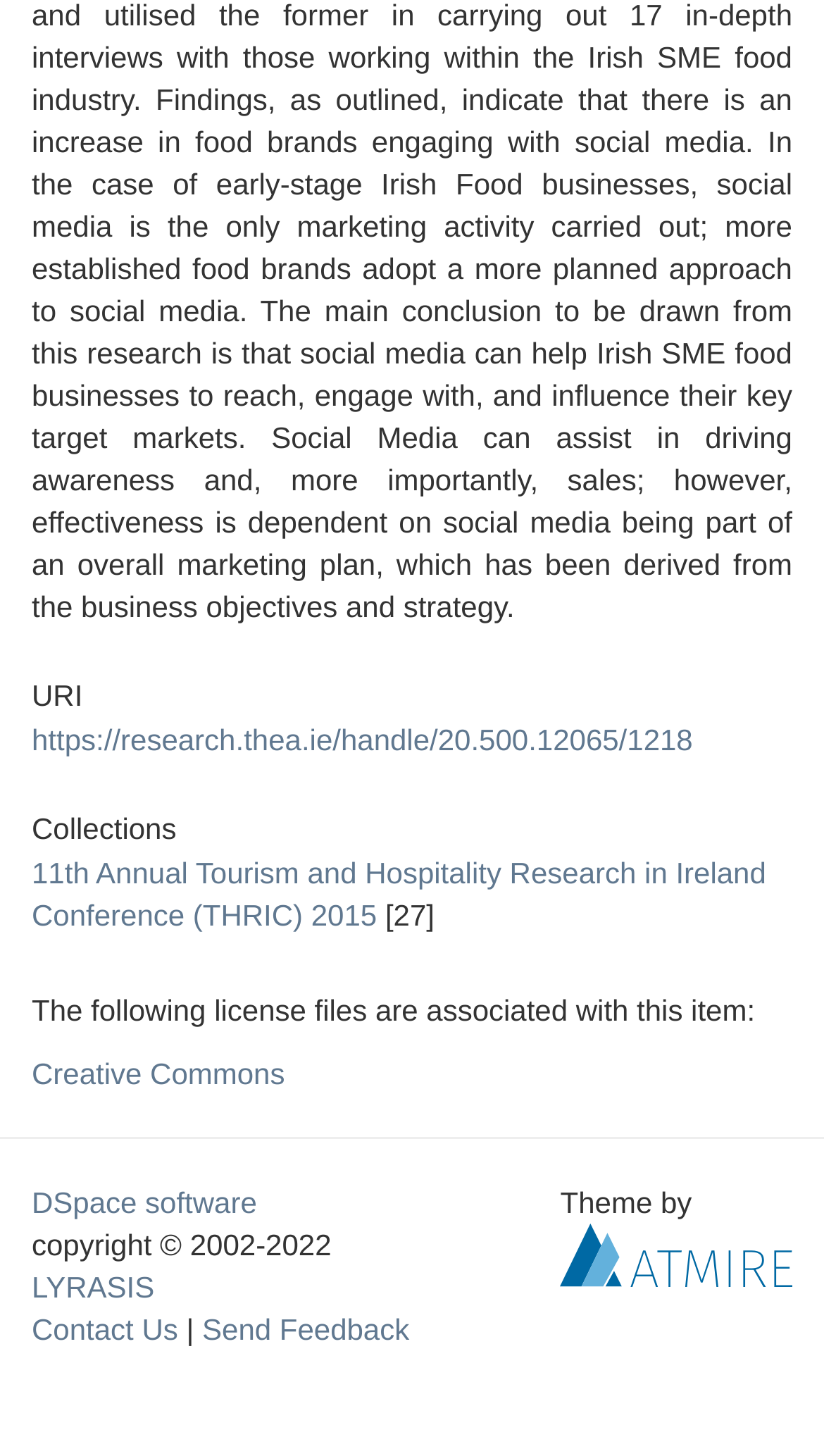Locate the bounding box coordinates of the clickable area needed to fulfill the instruction: "Visit the Creative Commons license page".

[0.038, 0.726, 0.346, 0.749]